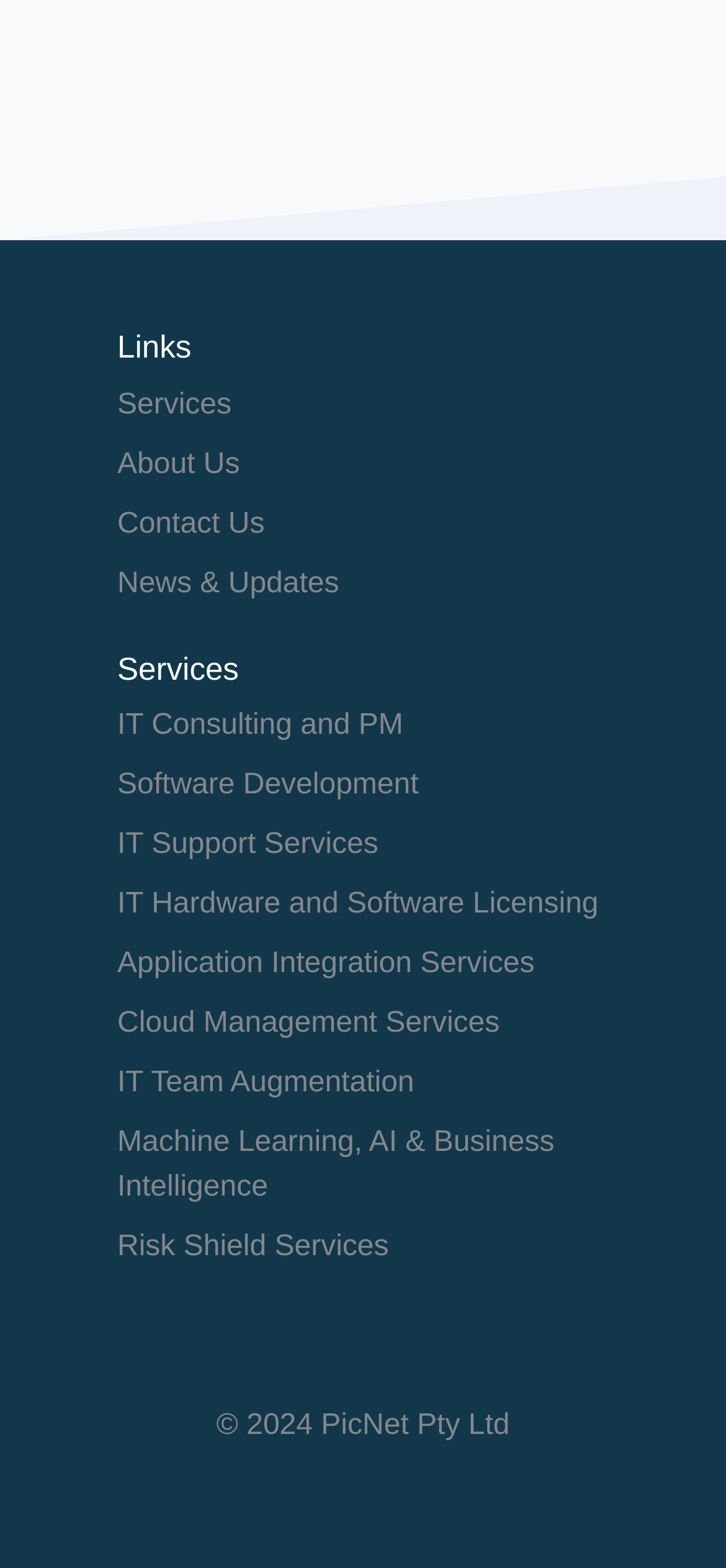Consider the image and give a detailed and elaborate answer to the question: 
What is the company name mentioned at the bottom of the webpage?

I found the company name 'PicNet Pty Ltd' at the bottom of the webpage, which is mentioned in the static text element with the bounding box coordinates [0.298, 0.899, 0.702, 0.92].